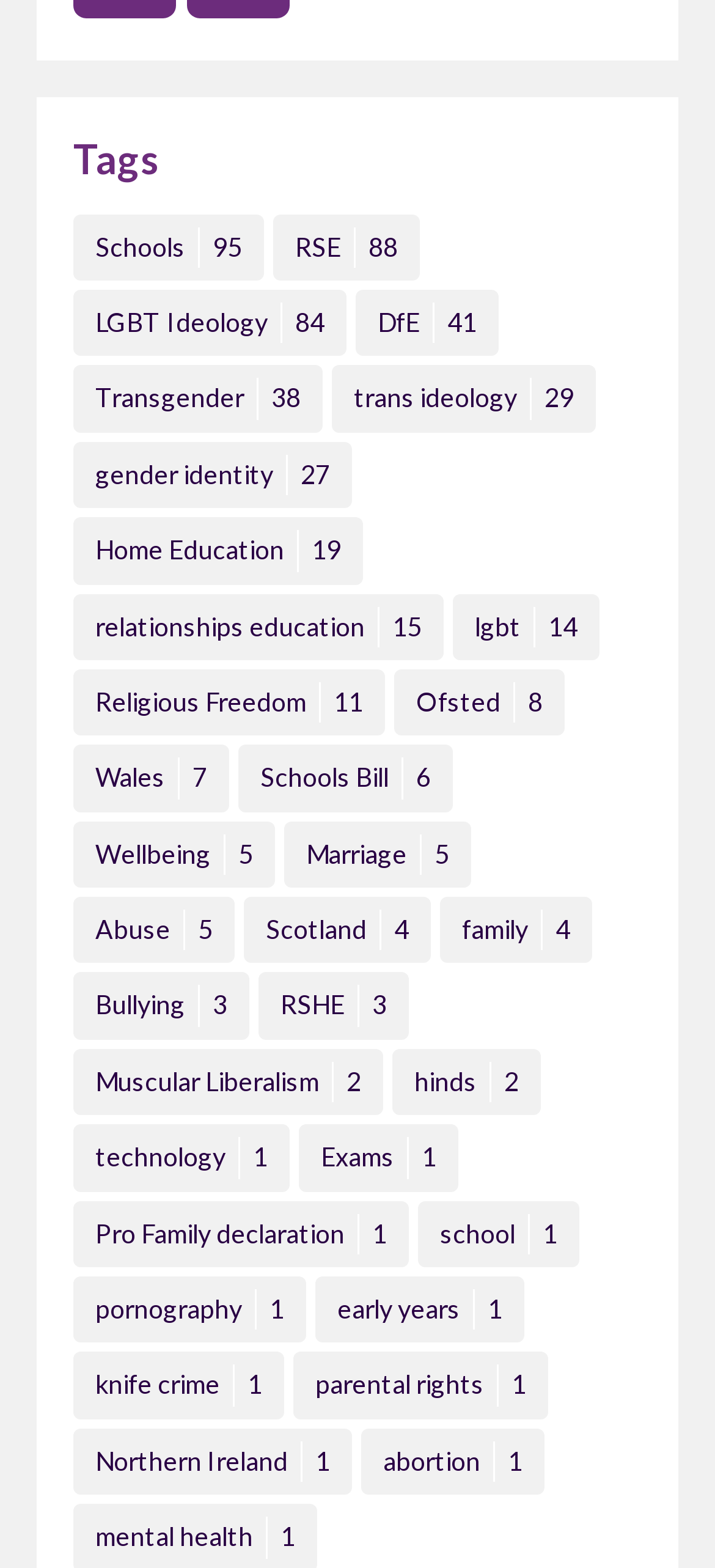Please locate the bounding box coordinates for the element that should be clicked to achieve the following instruction: "Click on Schools 95". Ensure the coordinates are given as four float numbers between 0 and 1, i.e., [left, top, right, bottom].

[0.103, 0.136, 0.369, 0.179]